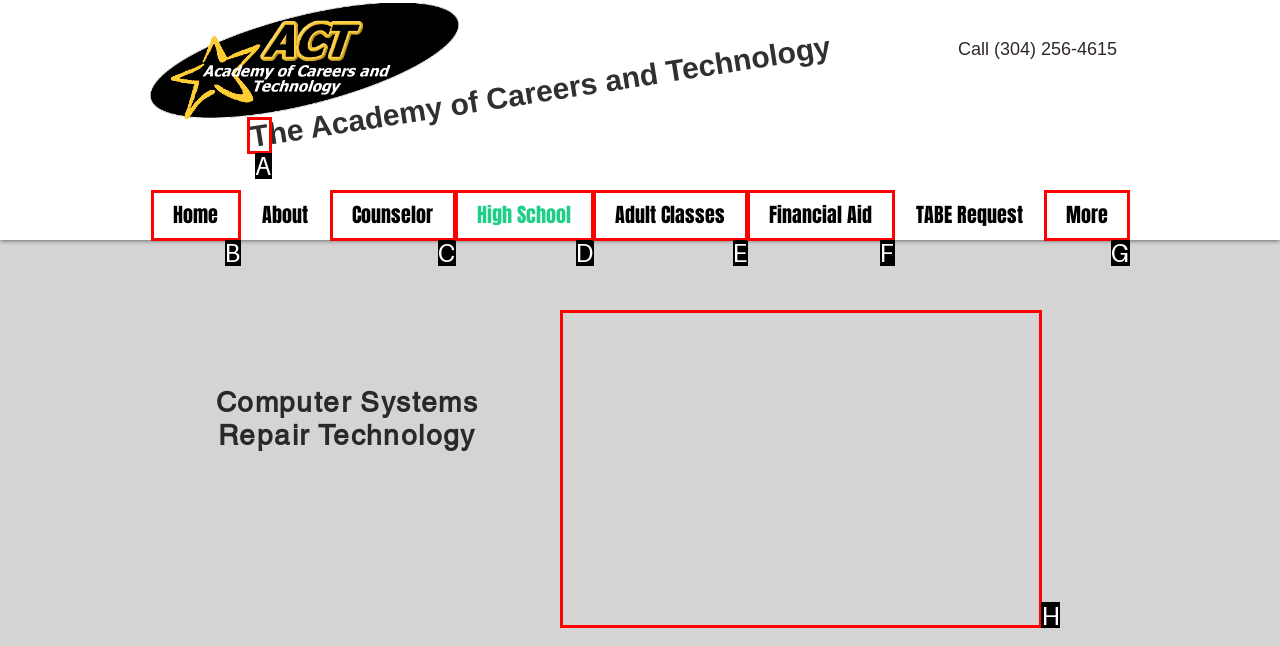Pick the HTML element that should be clicked to execute the task: View the image of Computer Repair
Respond with the letter corresponding to the correct choice.

H